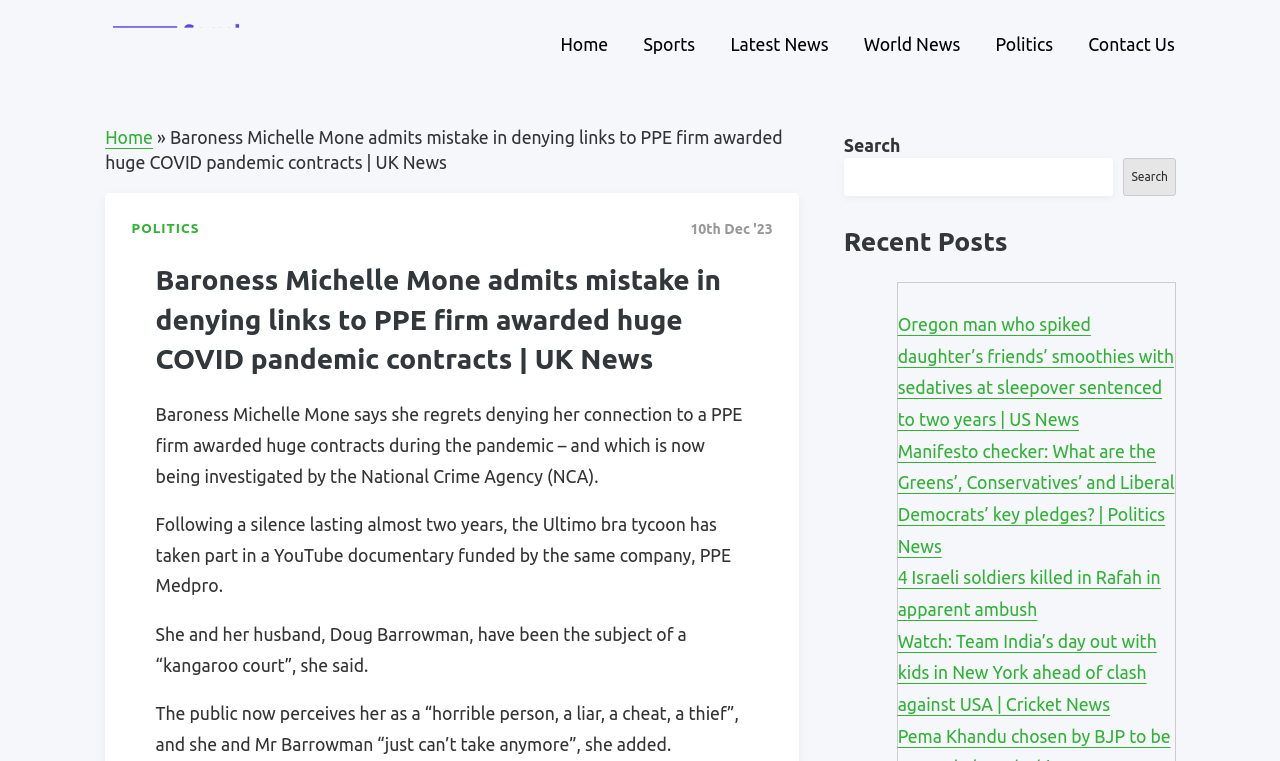Please identify the bounding box coordinates of the element that needs to be clicked to execute the following command: "Click on the Somaly News logo". Provide the bounding box using four float numbers between 0 and 1, formatted as [left, top, right, bottom].

[0.082, 0.023, 0.199, 0.088]